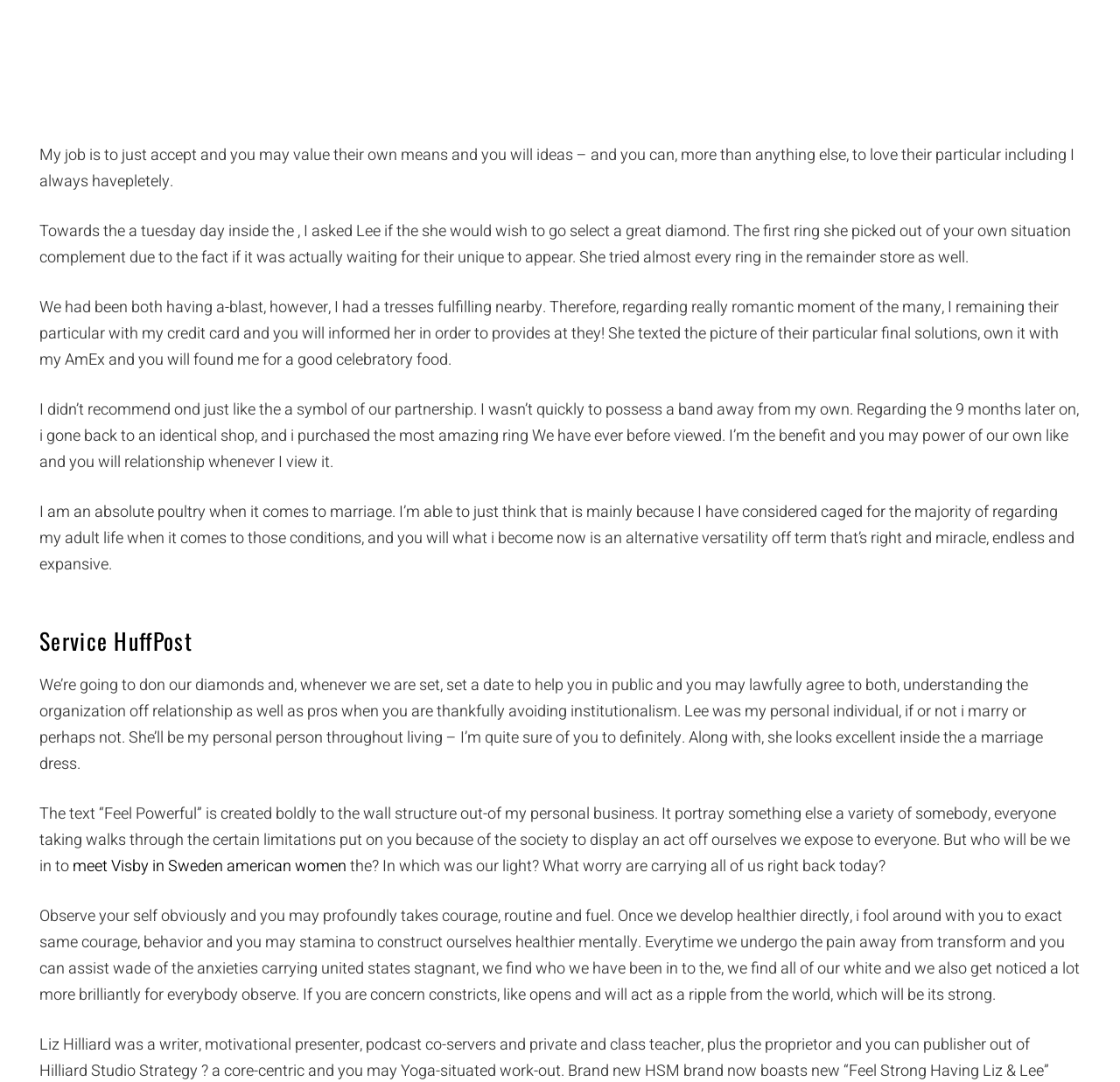Identify the bounding box coordinates of the HTML element based on this description: "parent_node: Search for: value="Search"".

None